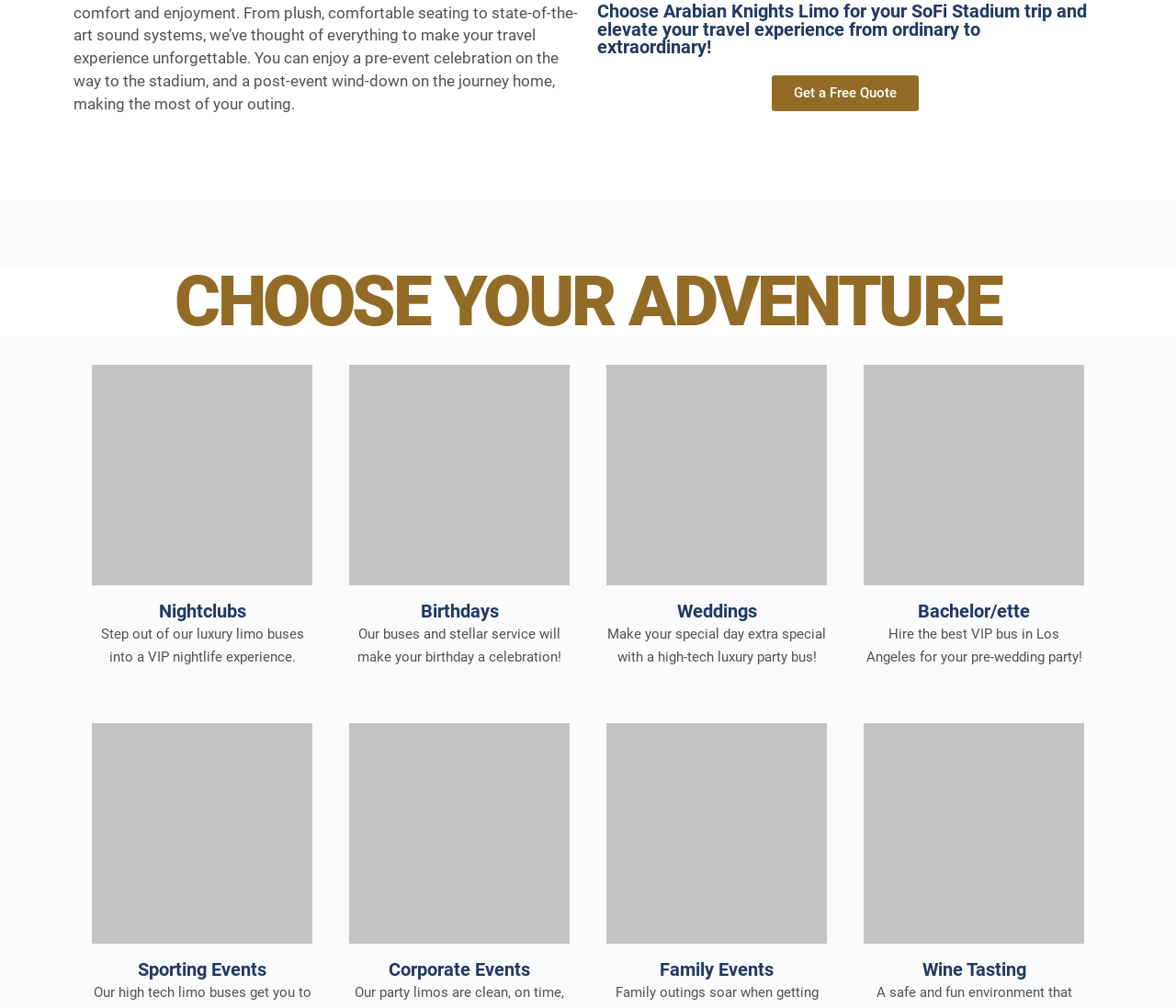Identify the bounding box coordinates of the region that needs to be clicked to carry out this instruction: "Enter a comment". Provide these coordinates as four float numbers ranging from 0 to 1, i.e., [left, top, right, bottom].

None